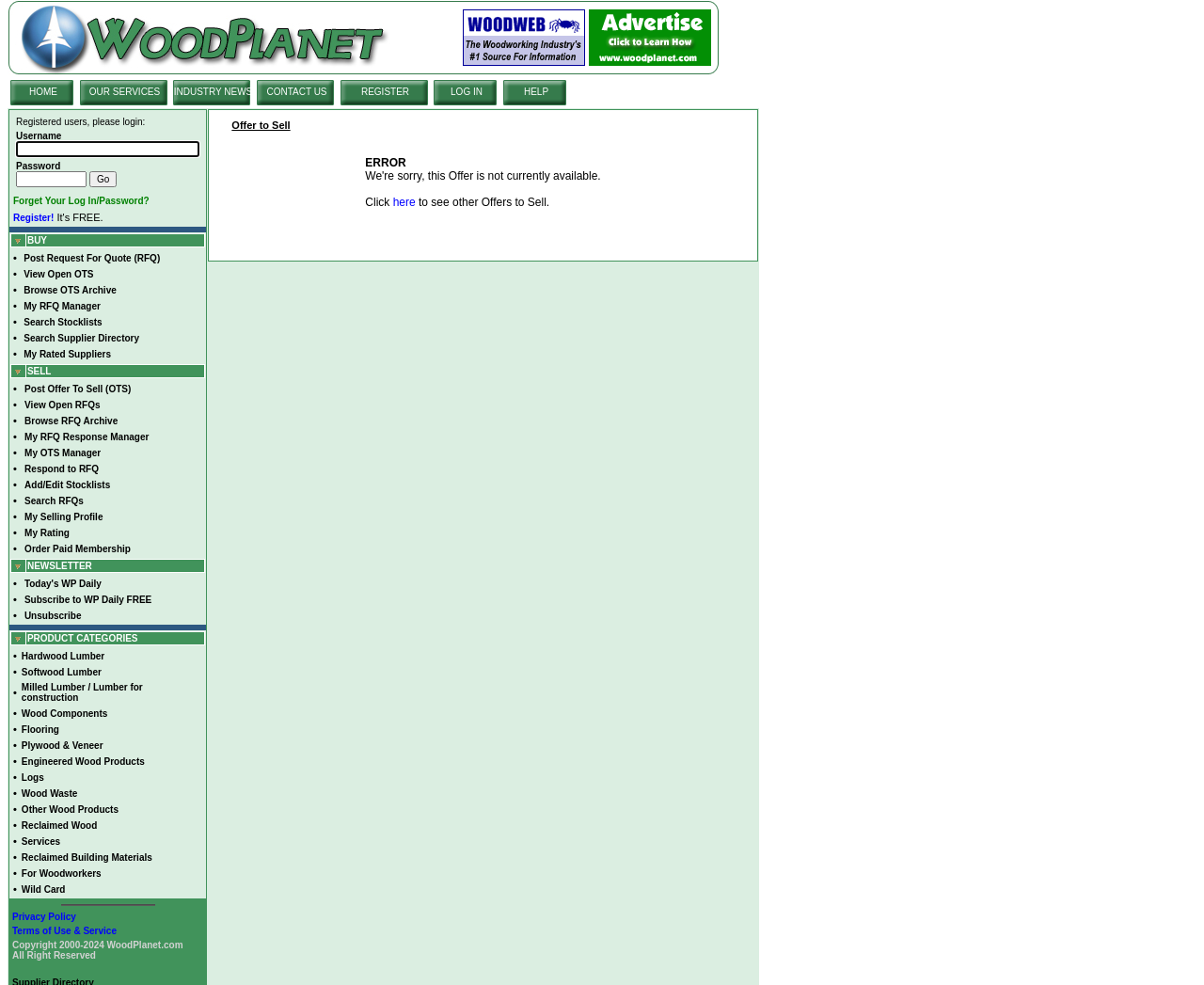Given the element description "aria-label="Email Address" name="email" placeholder="Email Address"", identify the bounding box of the corresponding UI element.

None